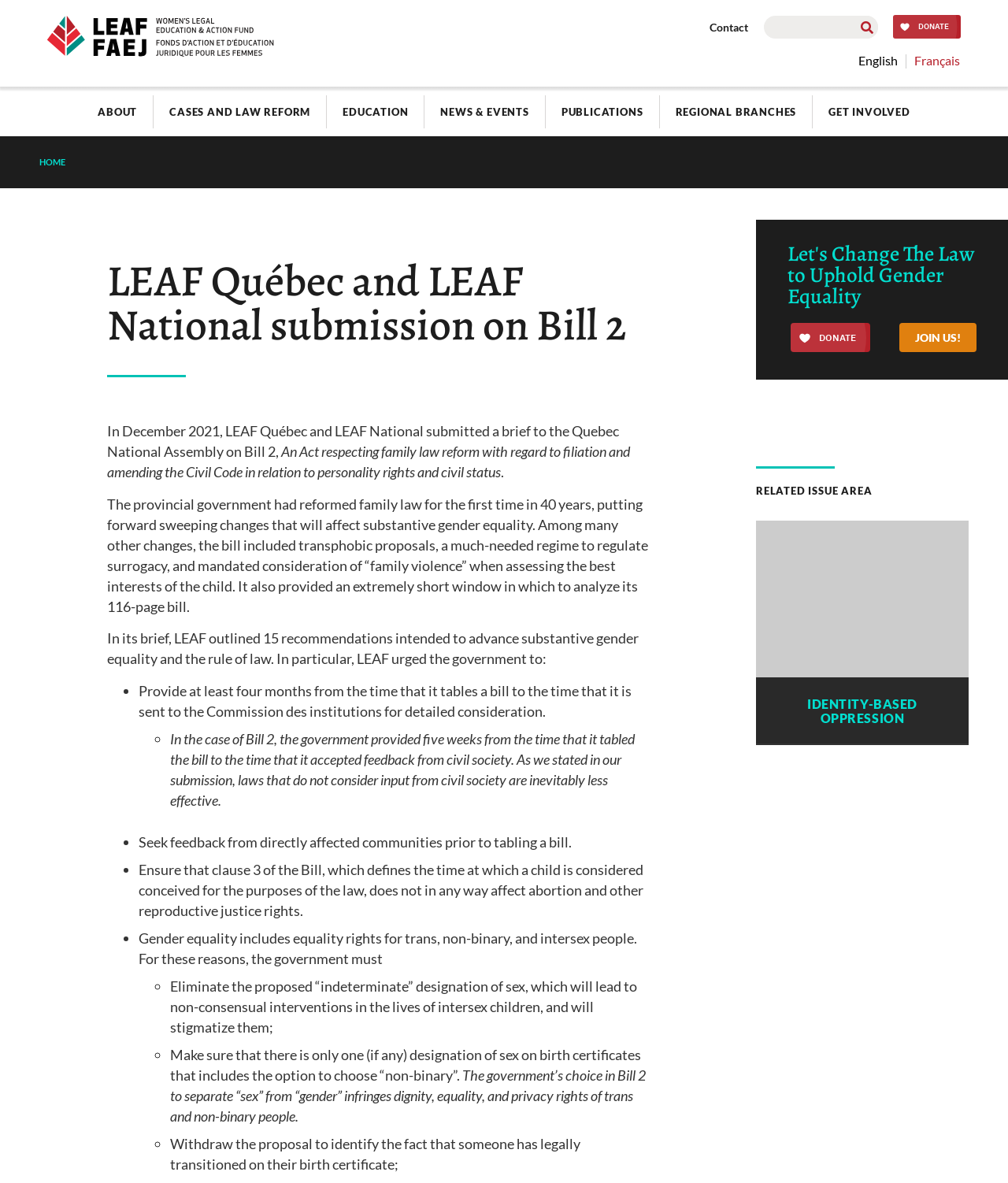Pinpoint the bounding box coordinates of the clickable area needed to execute the instruction: "Click the LEAF logo". The coordinates should be specified as four float numbers between 0 and 1, i.e., [left, top, right, bottom].

[0.047, 0.013, 0.271, 0.048]